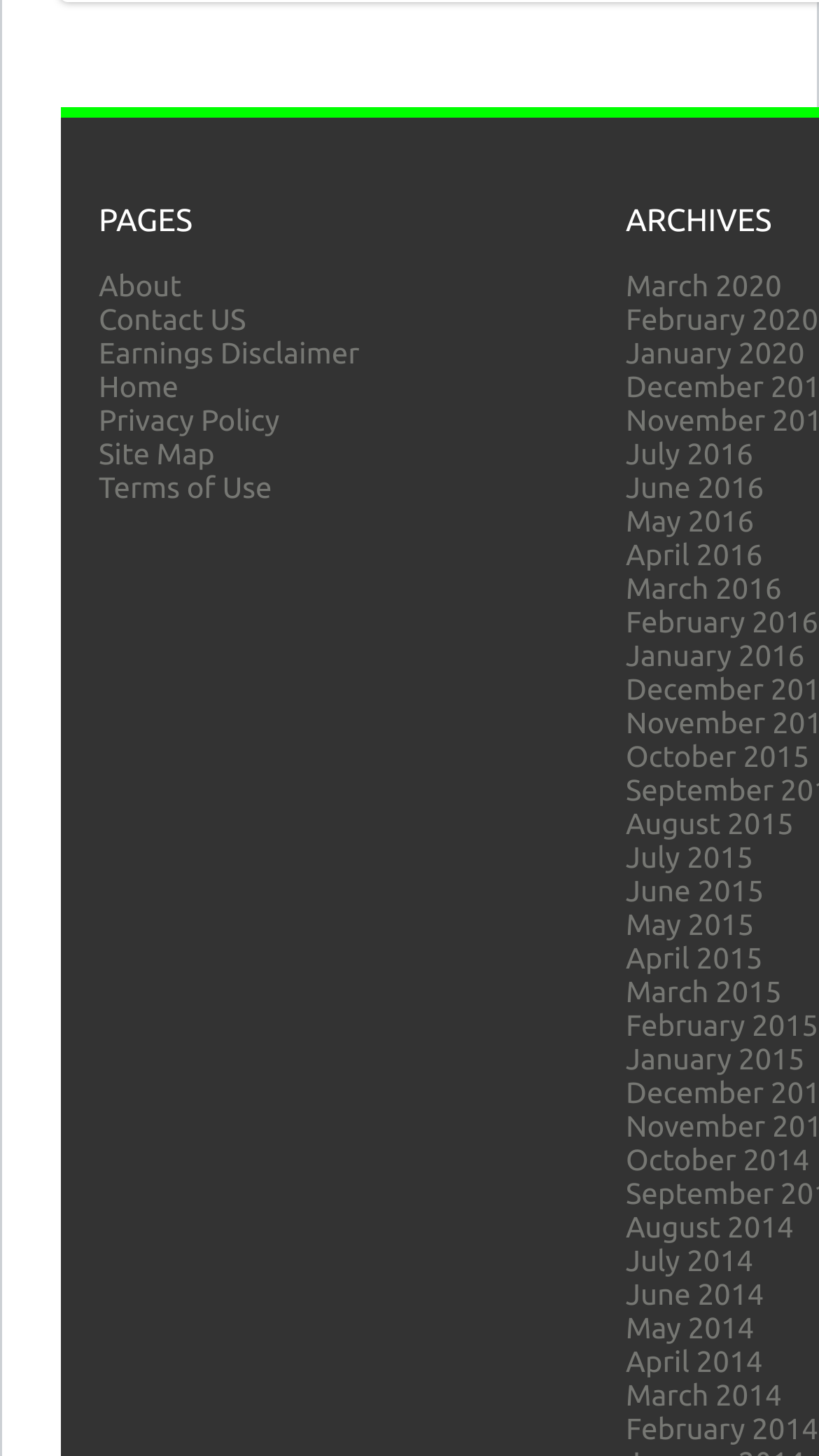Determine the bounding box coordinates of the clickable element to complete this instruction: "go to About page". Provide the coordinates in the format of four float numbers between 0 and 1, [left, top, right, bottom].

[0.121, 0.185, 0.222, 0.208]